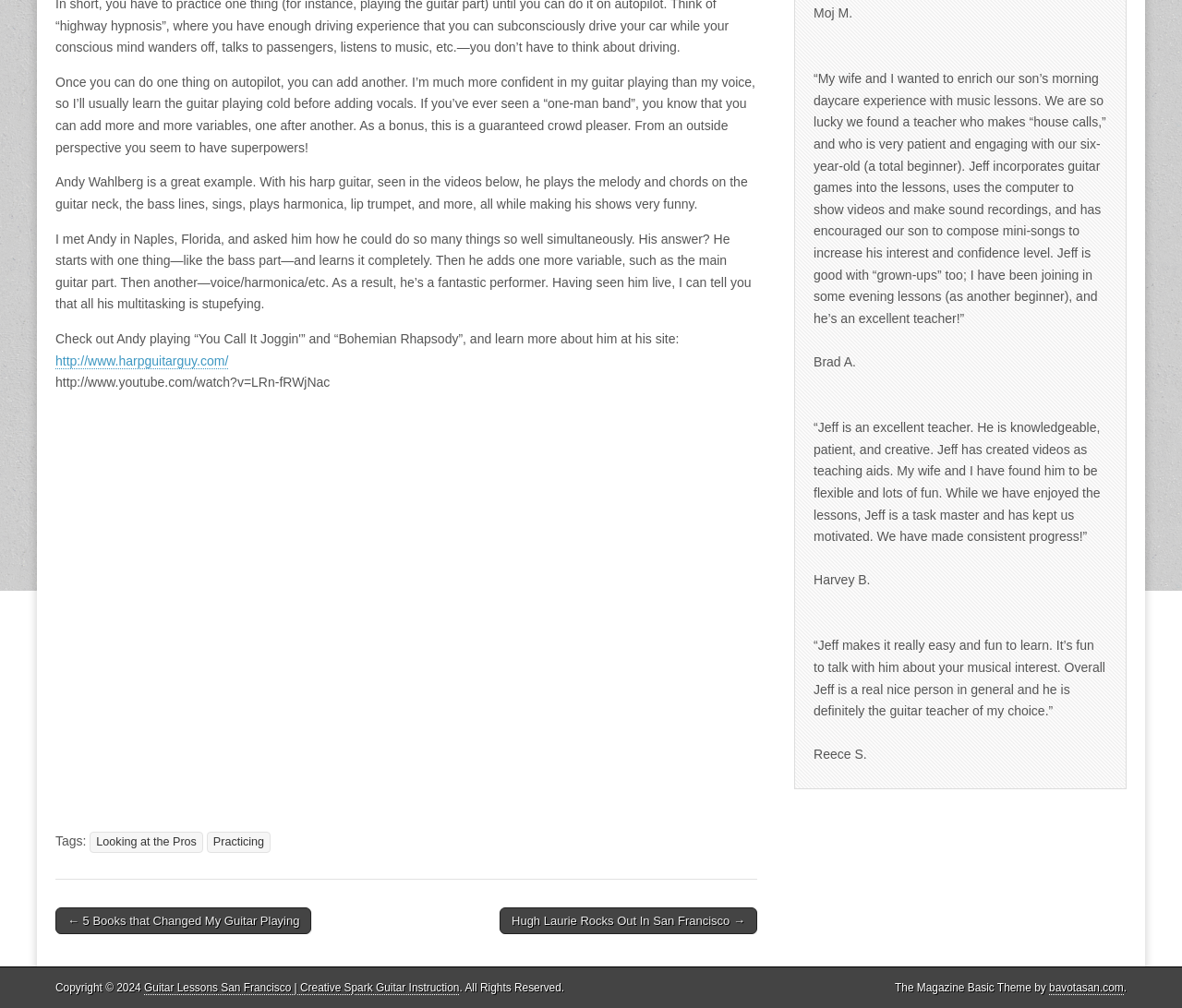From the element description: "Practicing", extract the bounding box coordinates of the UI element. The coordinates should be expressed as four float numbers between 0 and 1, in the order [left, top, right, bottom].

[0.175, 0.825, 0.229, 0.846]